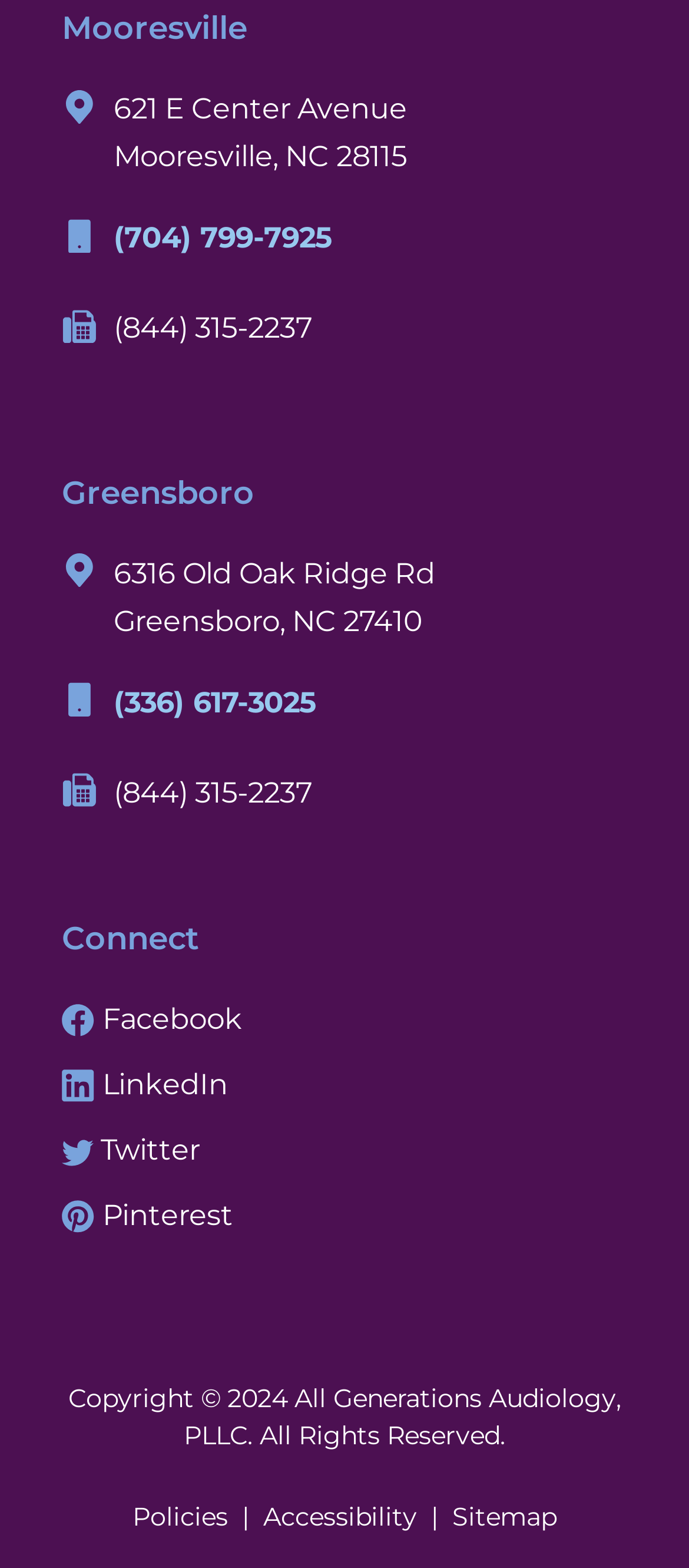Using the provided element description, identify the bounding box coordinates as (top-left x, top-left y, bottom-right x, bottom-right y). Ensure all values are between 0 and 1. Description: Facebook

[0.09, 0.638, 0.352, 0.661]